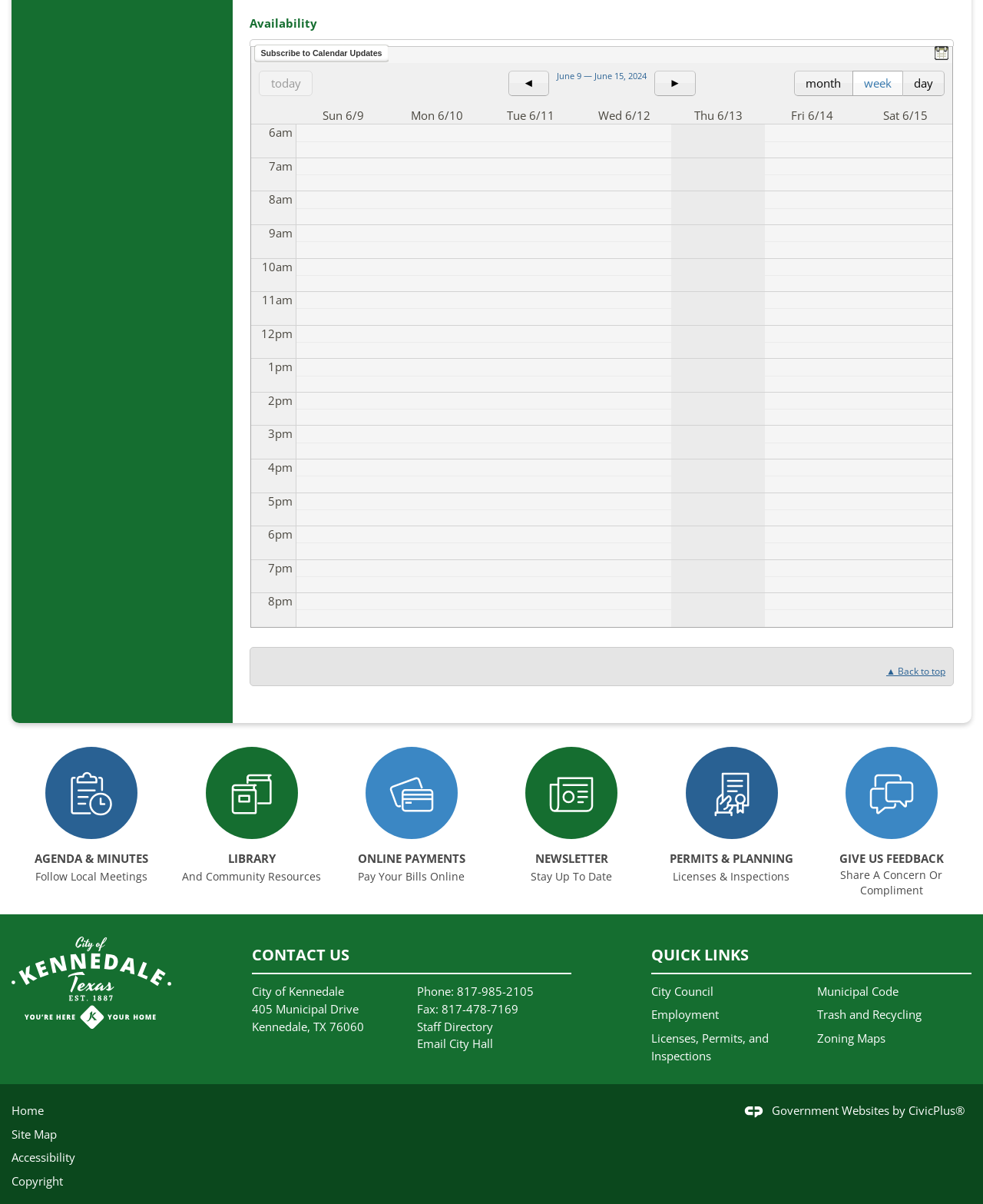What is the time range displayed in the second table? Using the information from the screenshot, answer with a single word or phrase.

6am to 1pm